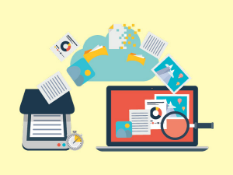What is the benefit of converting paper documents into digital formats?
Please provide a comprehensive answer based on the details in the screenshot.

The image illustrates how businesses can efficiently convert paper documents into digital formats, which enables better accessibility and organization of the documents, making it easier to manage and retrieve the information.